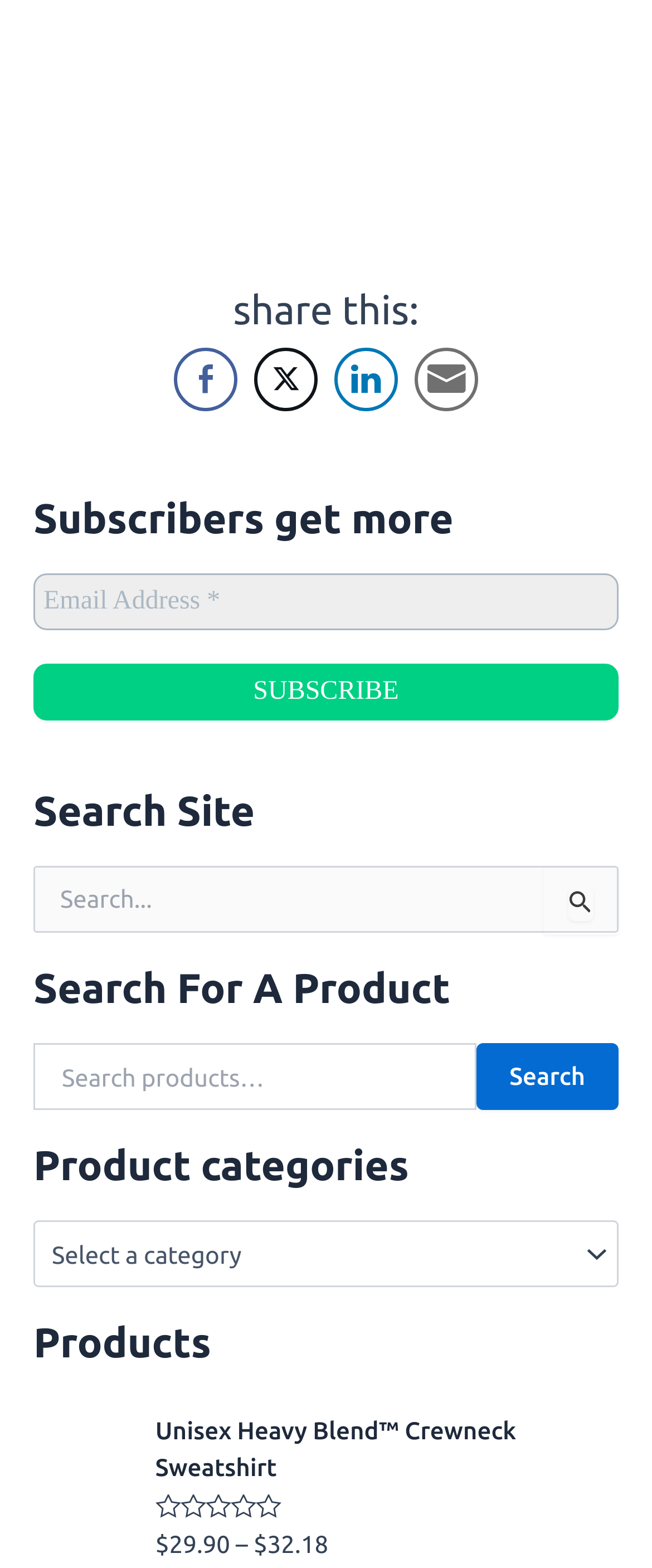Provide your answer to the question using just one word or phrase: What is the function of the button with the image?

Search Submit